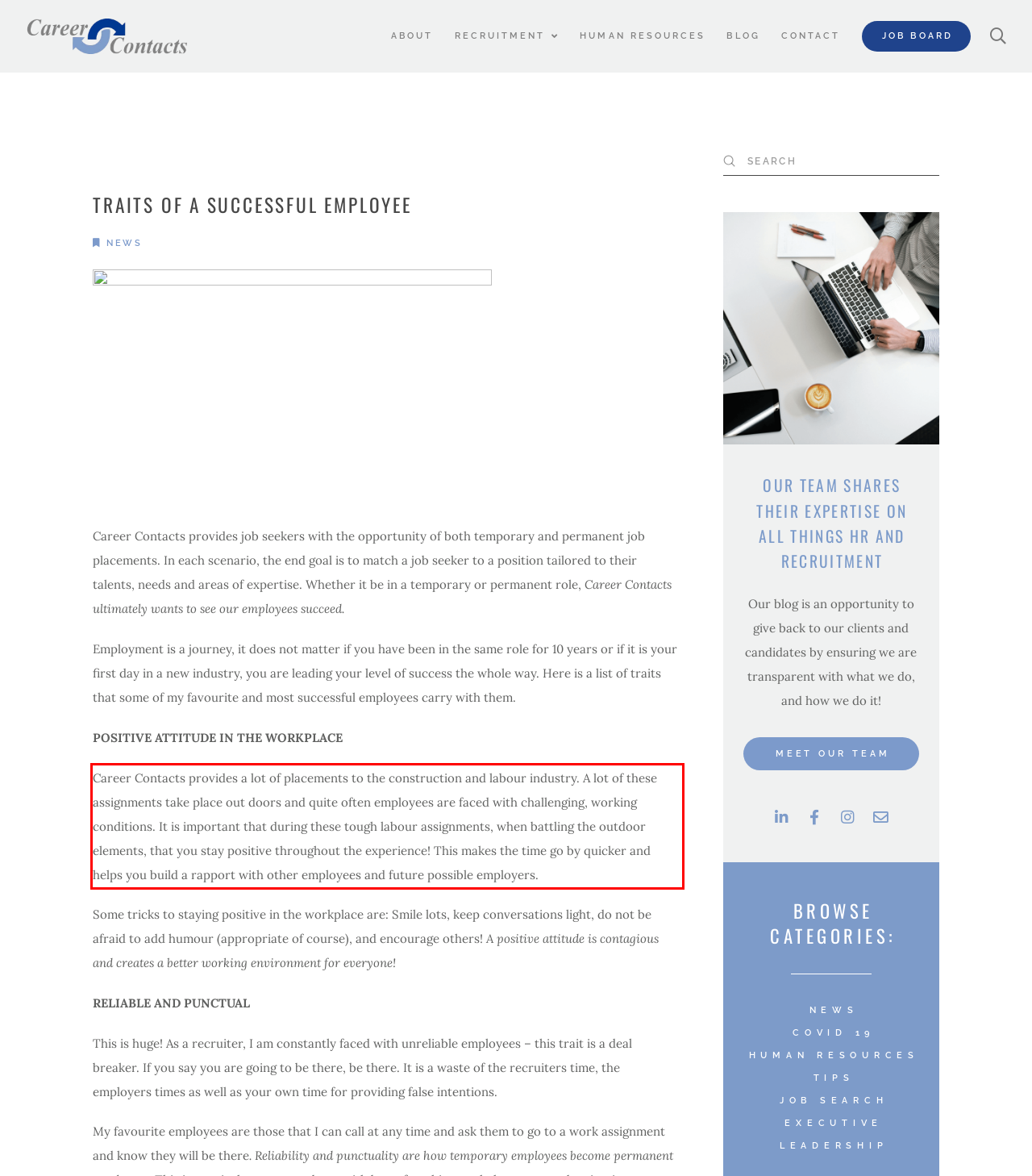Examine the screenshot of the webpage, locate the red bounding box, and perform OCR to extract the text contained within it.

Career Contacts provides a lot of placements to the construction and labour industry. A lot of these assignments take place out doors and quite often employees are faced with challenging, working conditions. It is important that during these tough labour assignments, when battling the outdoor elements, that you stay positive throughout the experience! This makes the time go by quicker and helps you build a rapport with other employees and future possible employers.